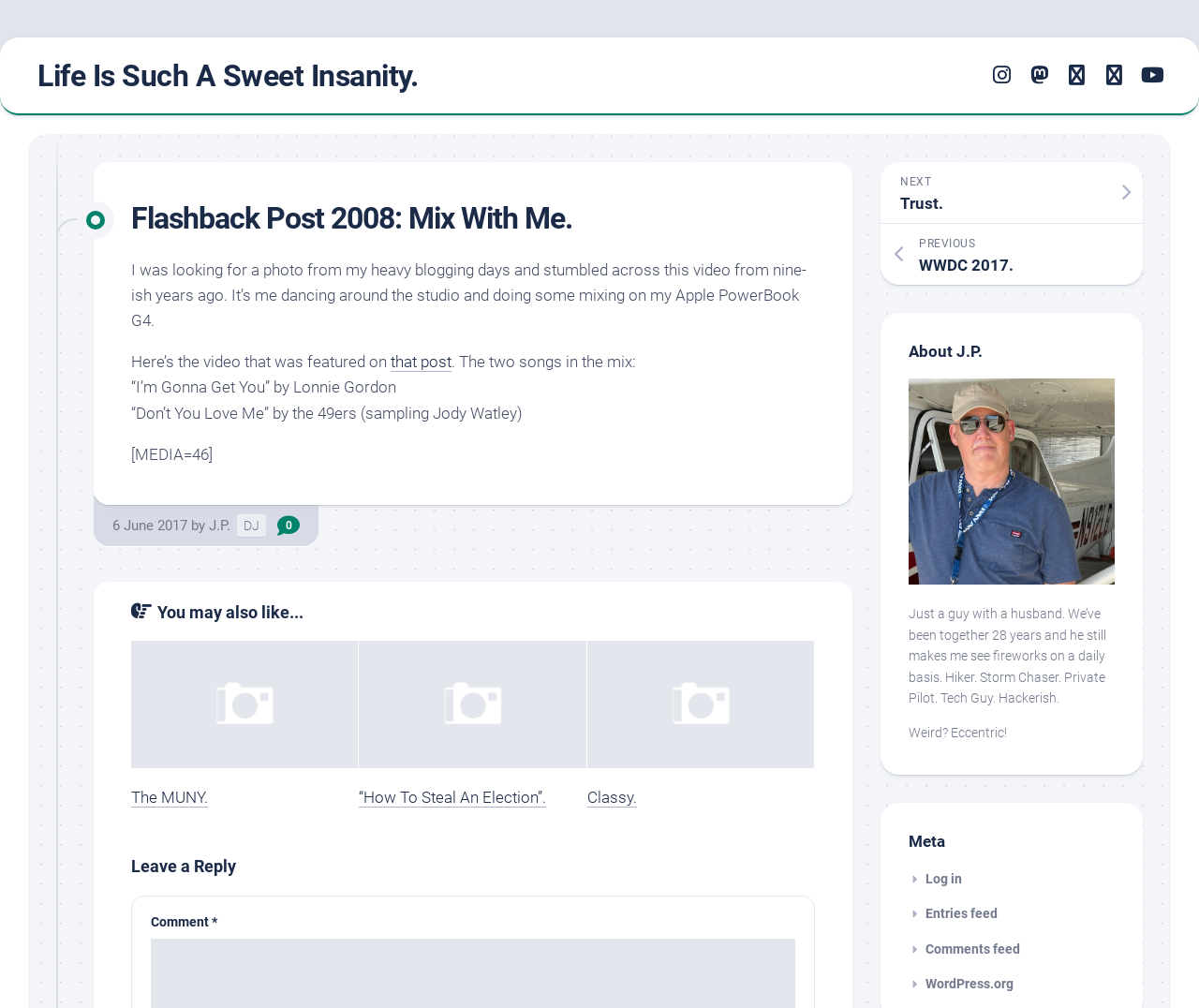Please locate the bounding box coordinates of the element that should be clicked to achieve the given instruction: "Click the 'Life Is Such A Sweet Insanity.' link".

[0.031, 0.047, 0.348, 0.103]